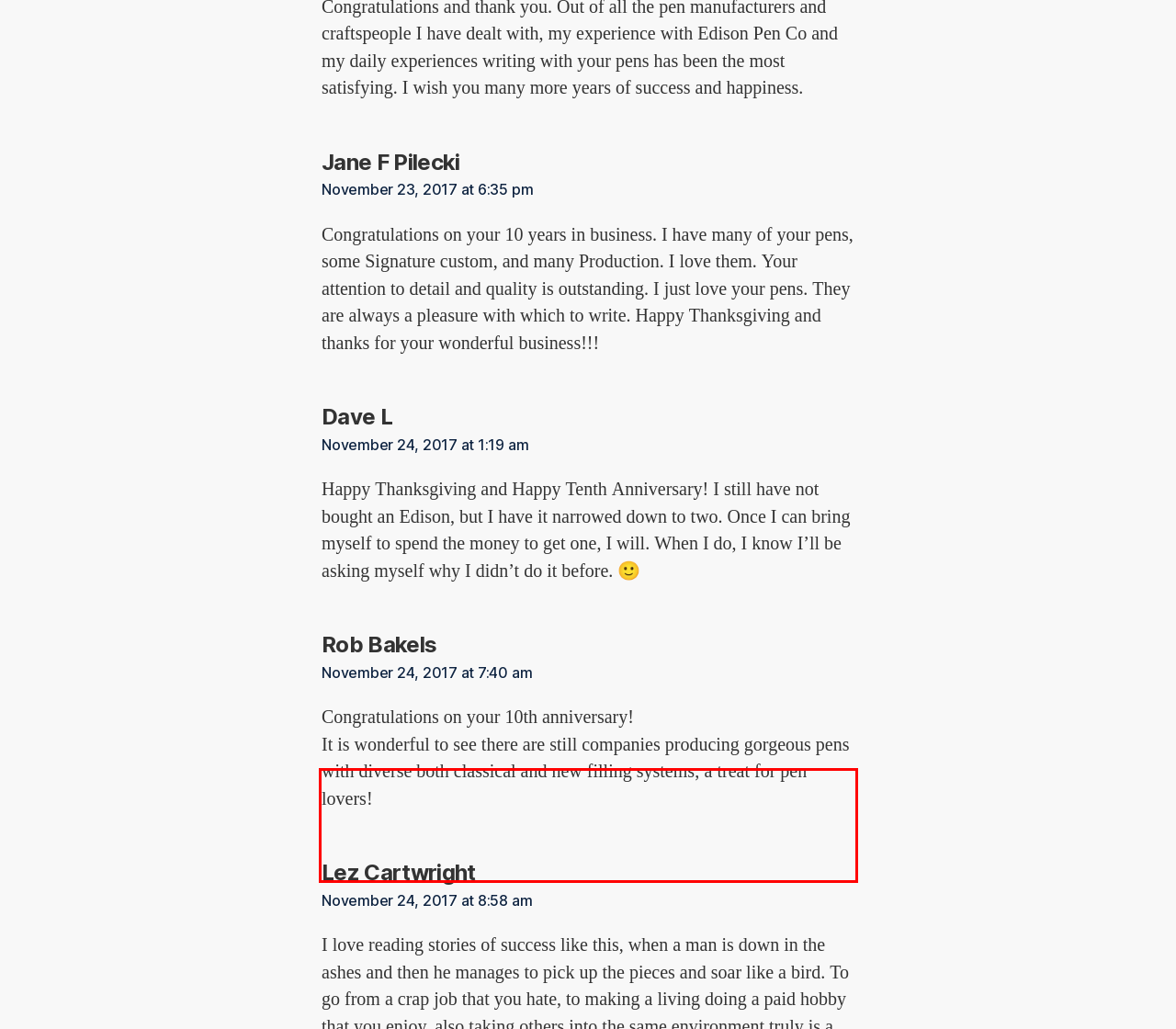Locate the red bounding box in the provided webpage screenshot and use OCR to determine the text content inside it.

Congratulations on your 10th anniversary! It is wonderful to see there are still companies producing gorgeous pens with diverse both classical and new filling systems; a treat for pen lovers!